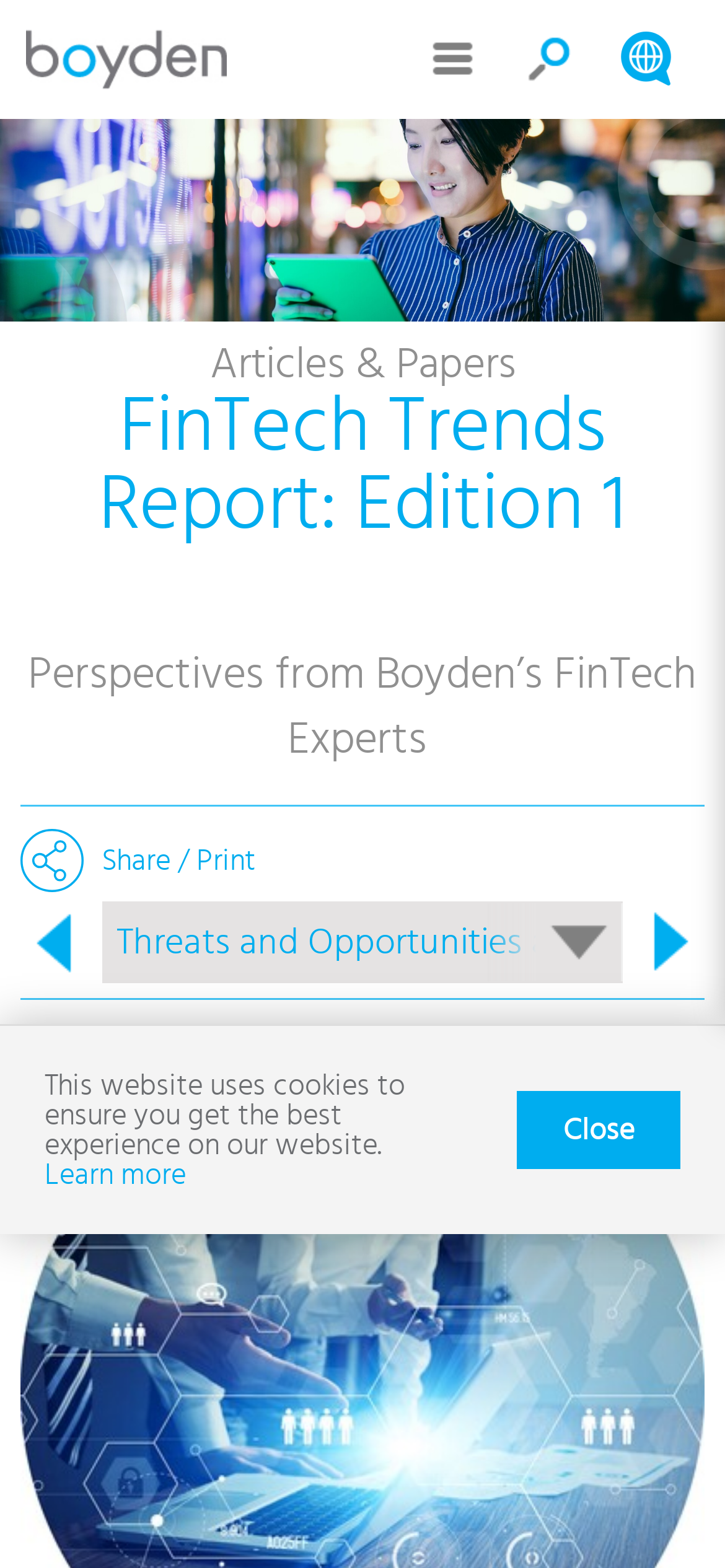Determine the bounding box coordinates of the clickable element necessary to fulfill the instruction: "Go to previous page". Provide the coordinates as four float numbers within the 0 to 1 range, i.e., [left, top, right, bottom].

[0.027, 0.575, 0.14, 0.627]